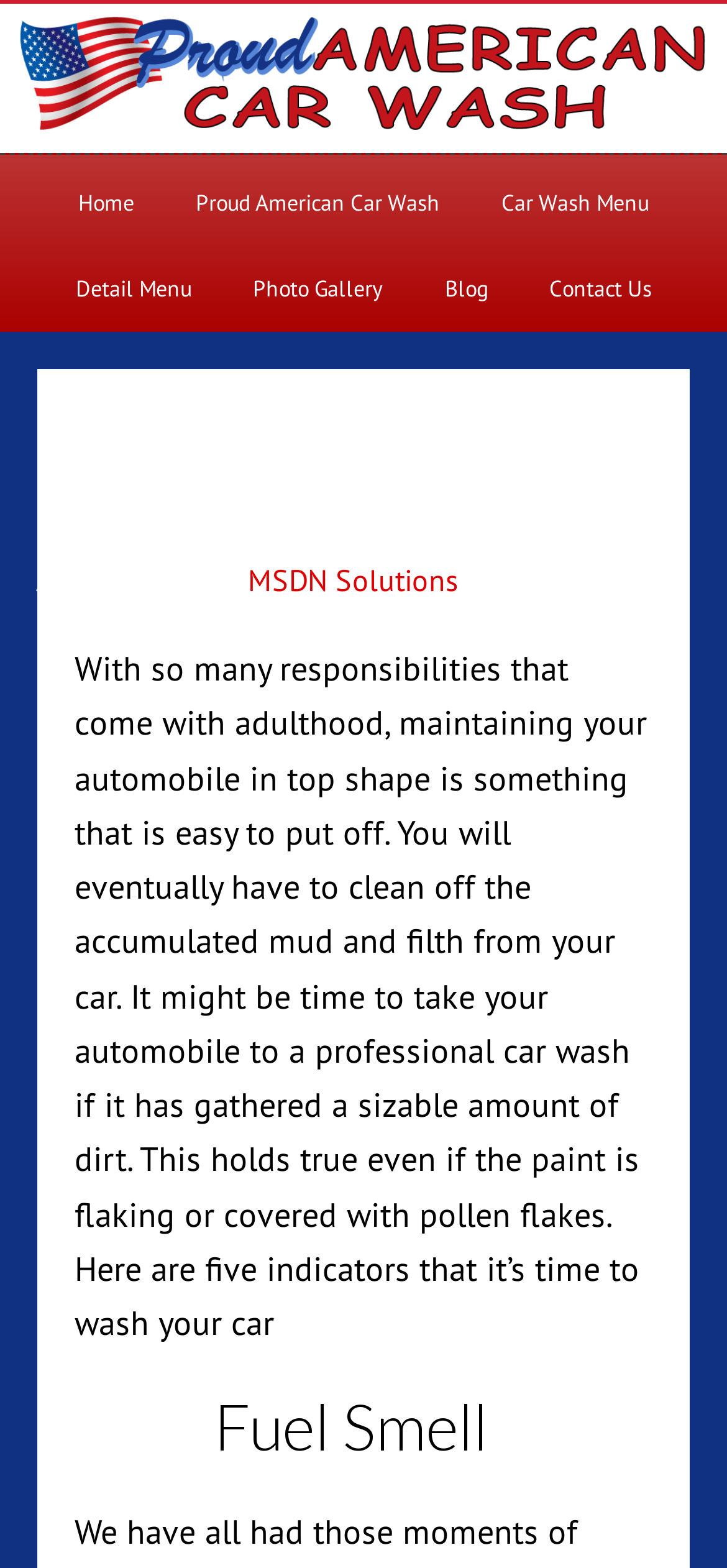Give a full account of the webpage's elements and their arrangement.

The webpage is about car wash services, specifically highlighting the importance of regular car washing. At the top of the page, there is a link to "Proud American Car Wash" and a navigation menu with several links, including "Home", "Car Wash Menu", "Detail Menu", "Photo Gallery", "Blog", and "Contact Us". 

Below the navigation menu, there is a header section with a heading that matches the meta description, "4 Signs that Your Car Needs a Car Wash". This heading is accompanied by a timestamp, "July 30, 2022", and a link to "MSDN Solutions". 

The main content of the page starts with a paragraph of text that discusses the importance of maintaining one's automobile and the need to clean off accumulated dirt and filth. The text also mentions that even if the paint is flaking or covered with pollen flakes, it's still necessary to wash the car. 

Further down the page, there is a subheading, "Fuel Smell", which suggests that the page will discuss various signs that indicate a car needs a wash.